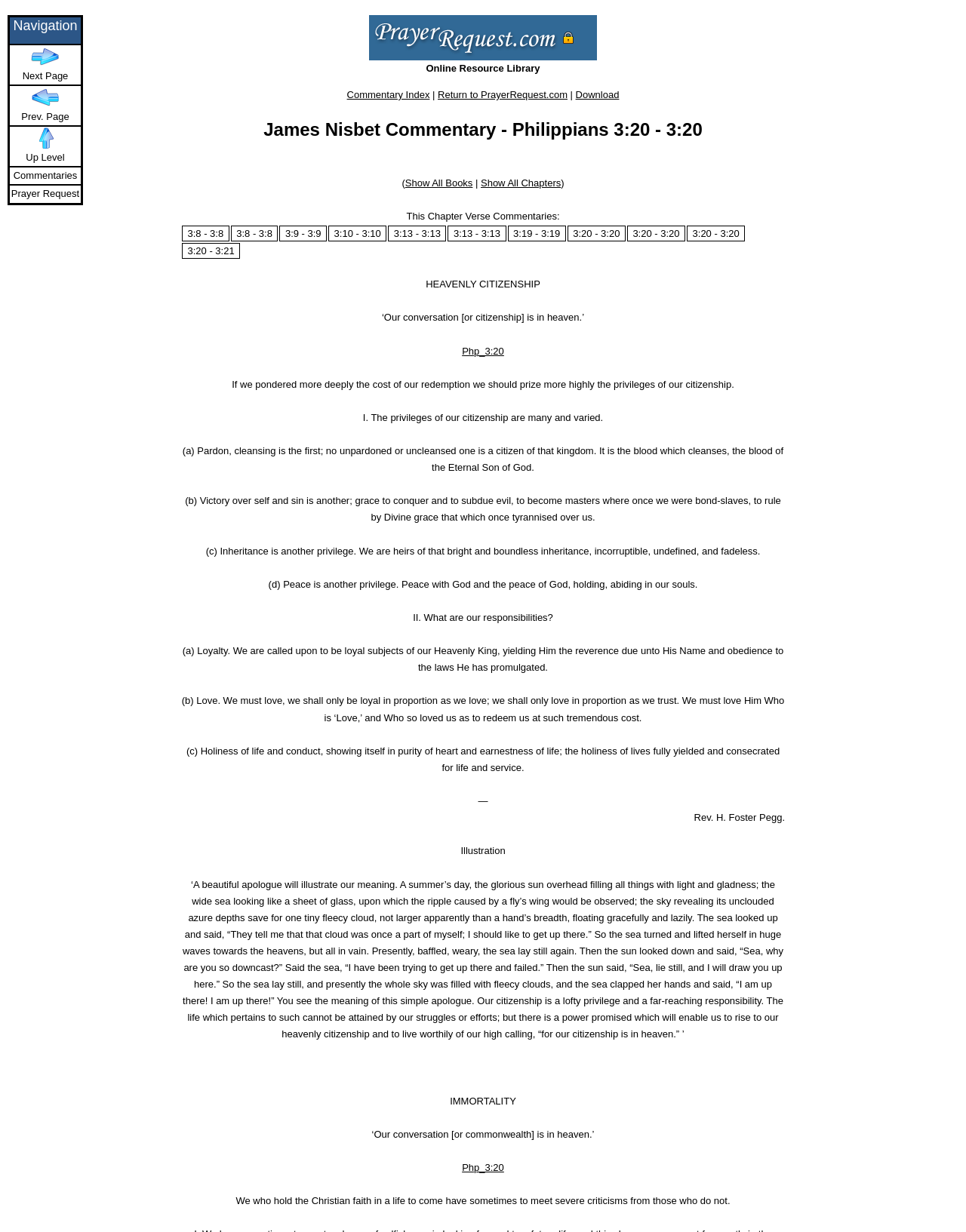Give a concise answer using one word or a phrase to the following question:
What is the first privilege of citizenship mentioned?

Pardon, cleansing